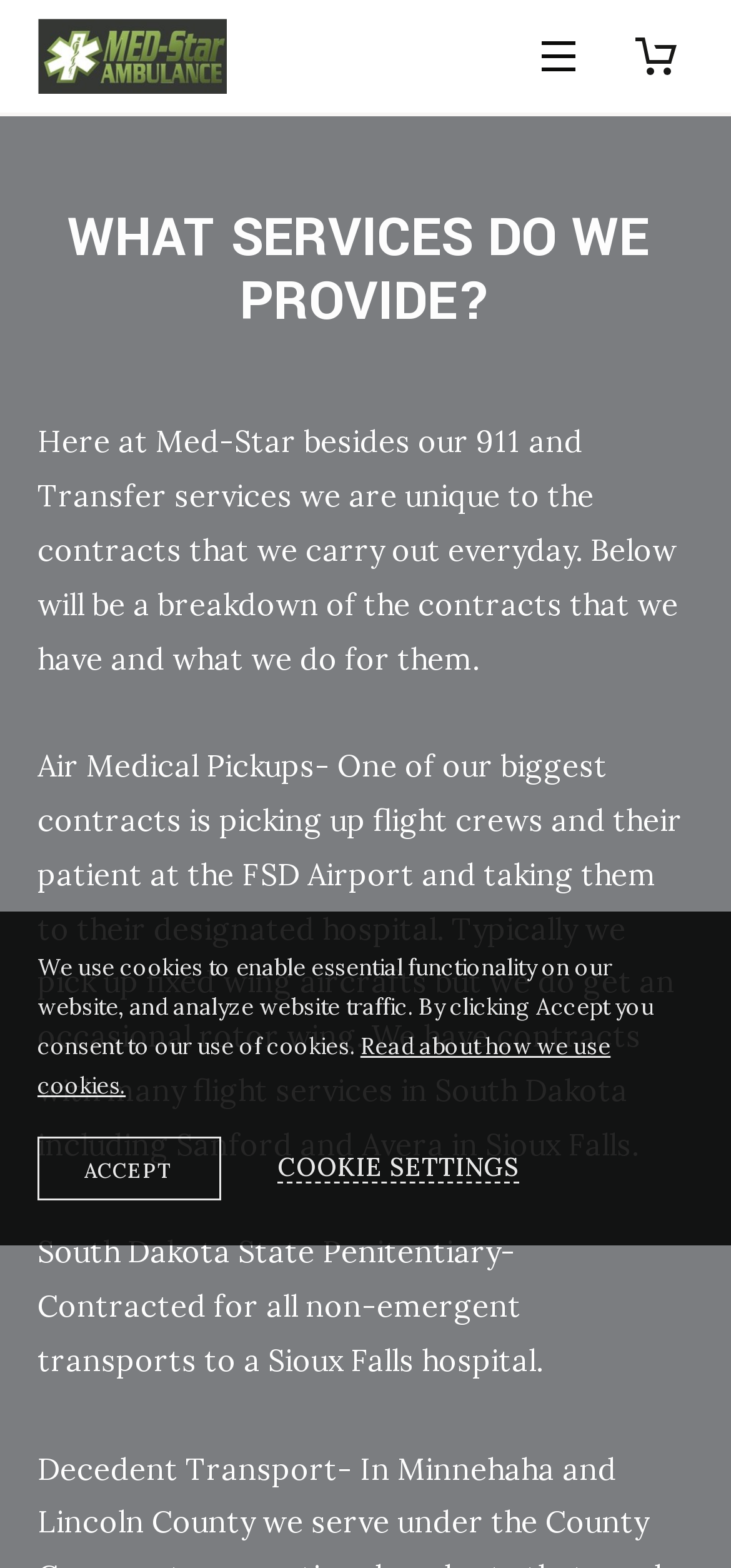What type of aircrafts do they typically pick up?
Refer to the image and provide a concise answer in one word or phrase.

Fixed wing